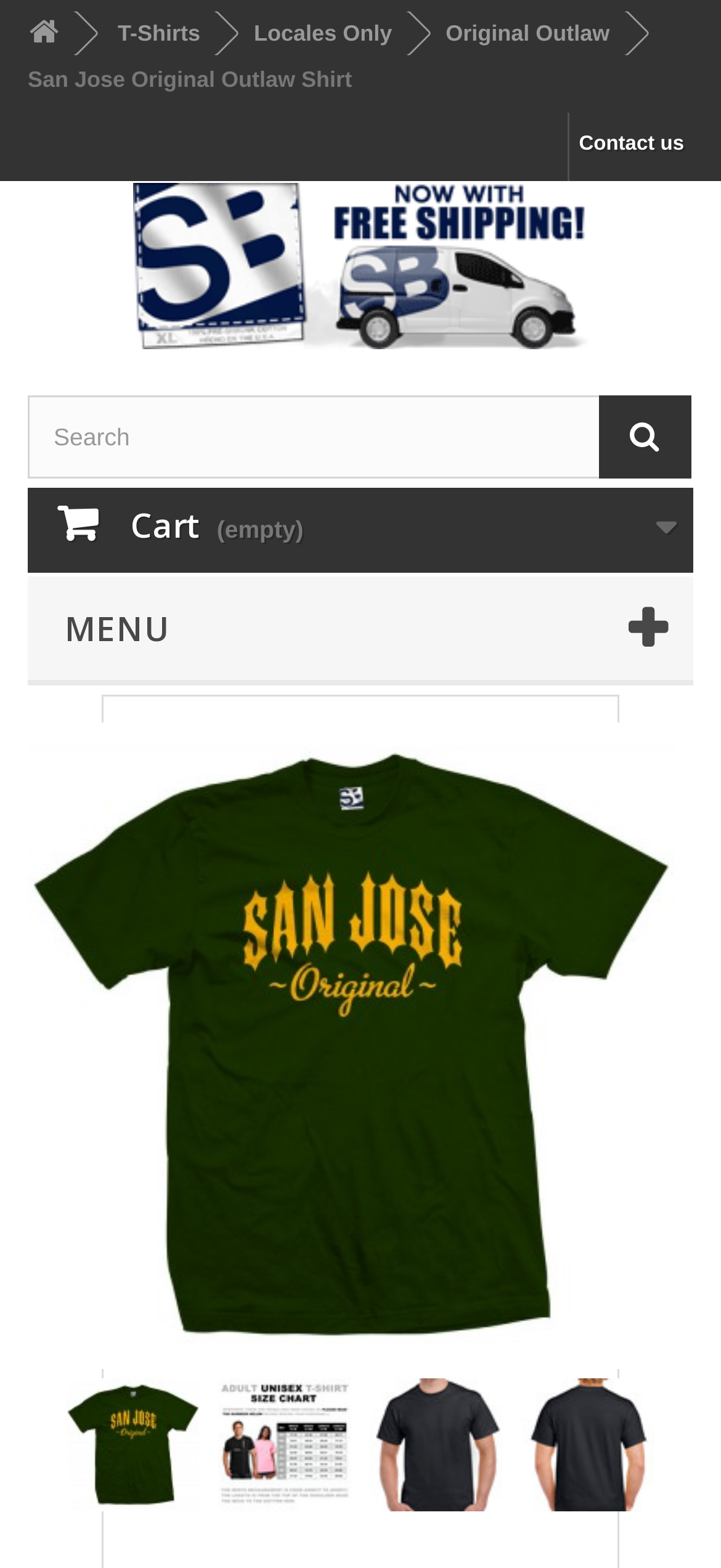What is the text on the button next to the search box?
Please provide a single word or phrase as your answer based on the screenshot.

